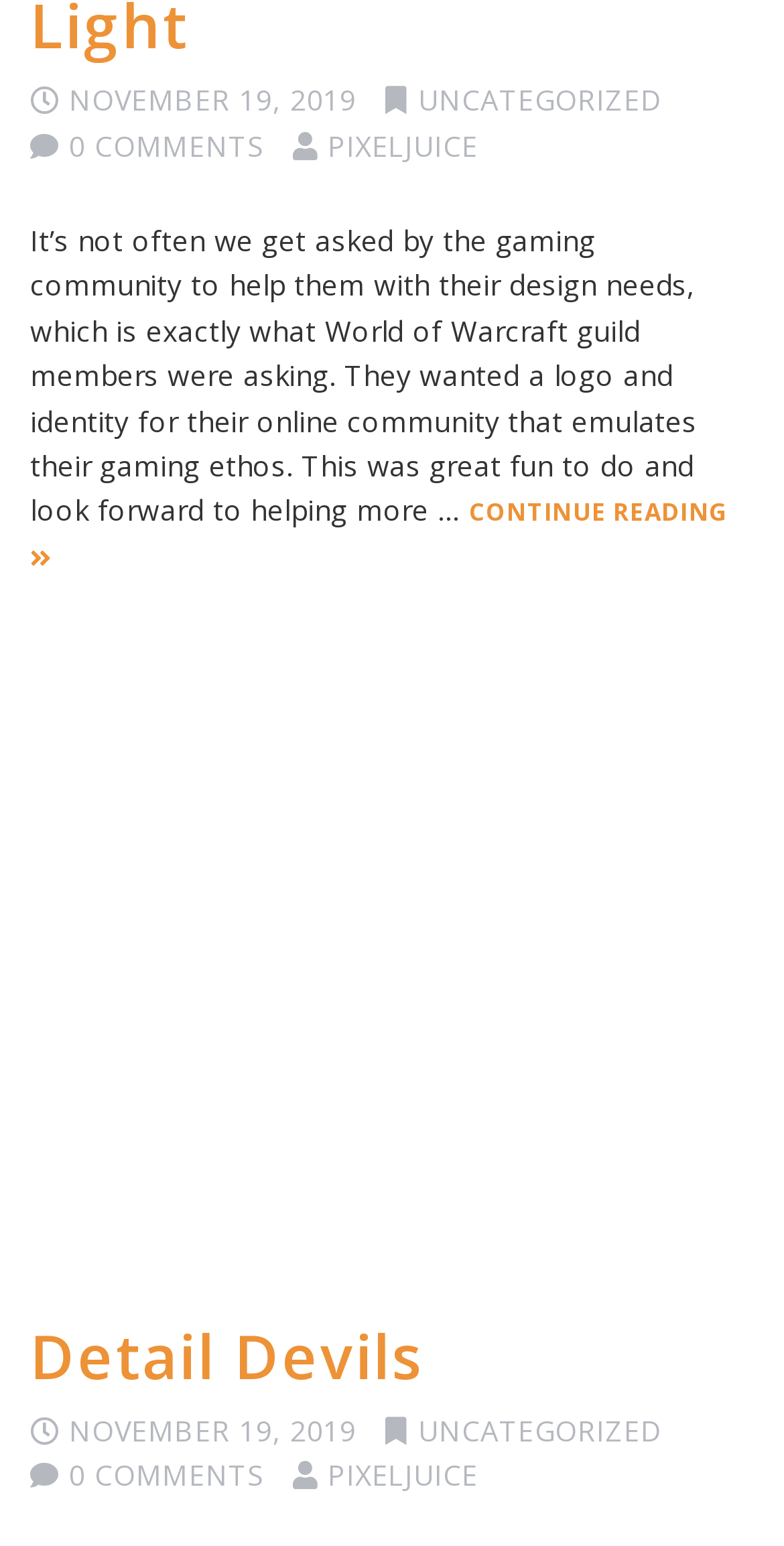Examine the screenshot and answer the question in as much detail as possible: What is the title of the figure or image?

The title of the figure or image can be found below the article text, which is 'Detail Devils'.